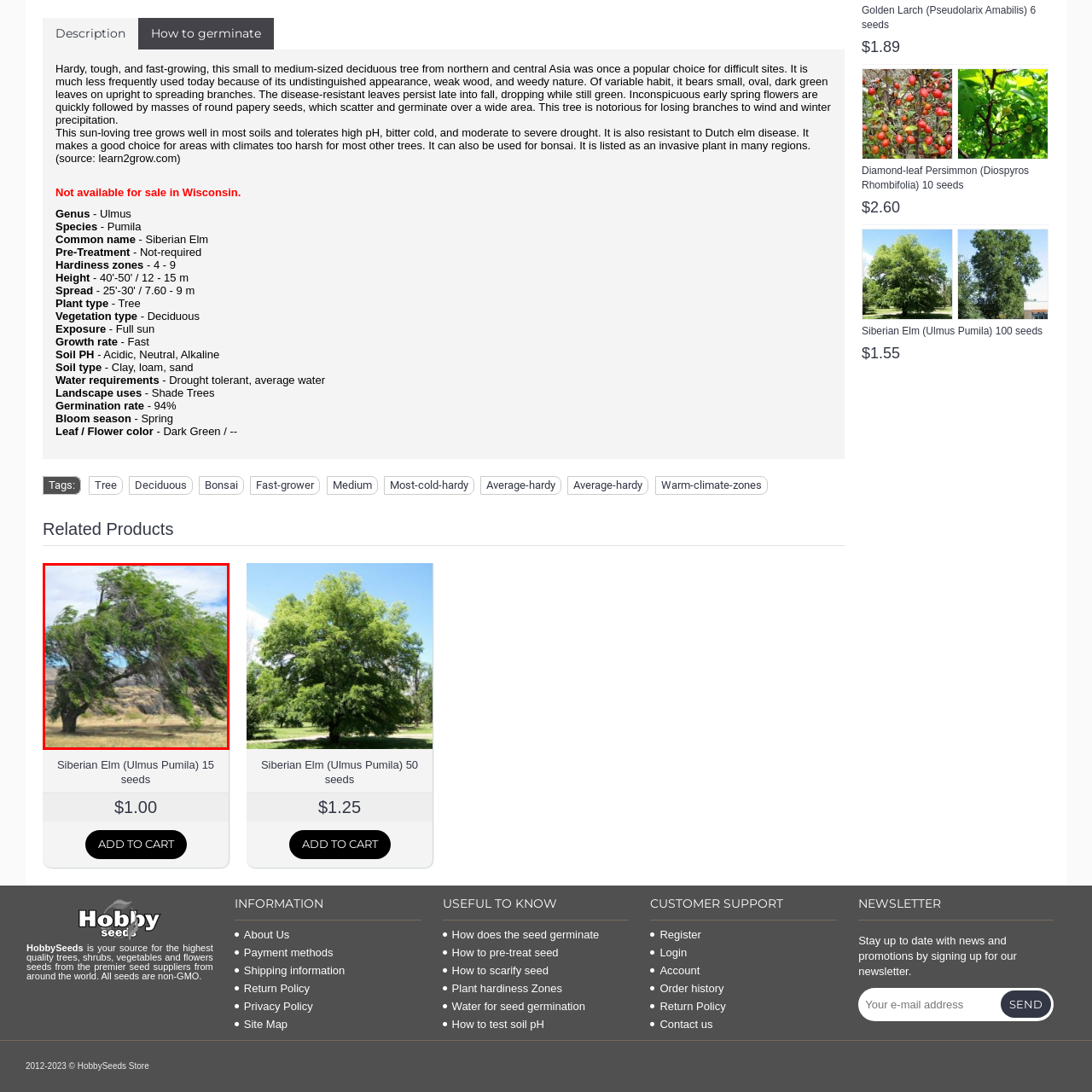Provide a comprehensive description of the content within the red-highlighted area of the image.

The image features a Siberian Elm (Ulmus Pumila), a hardy and fast-growing deciduous tree. This particular specimen is depicted with its distinctive, broad canopy that leans and sways, showcasing its resilience against the elements. The tree's vibrant green foliage contrasts beautifully with the dry landscape surrounding it, indicating its adaptability to various soil types and climates. Known for its ability to thrive in harsh conditions, the Siberian Elm is often used in landscaping for its shade-providing qualities and its suitability for bonsai cultivation. With its small, oval leaves and papery seeds, this tree exemplifies the characteristics that make it both a unique and practical choice for various outdoor settings.